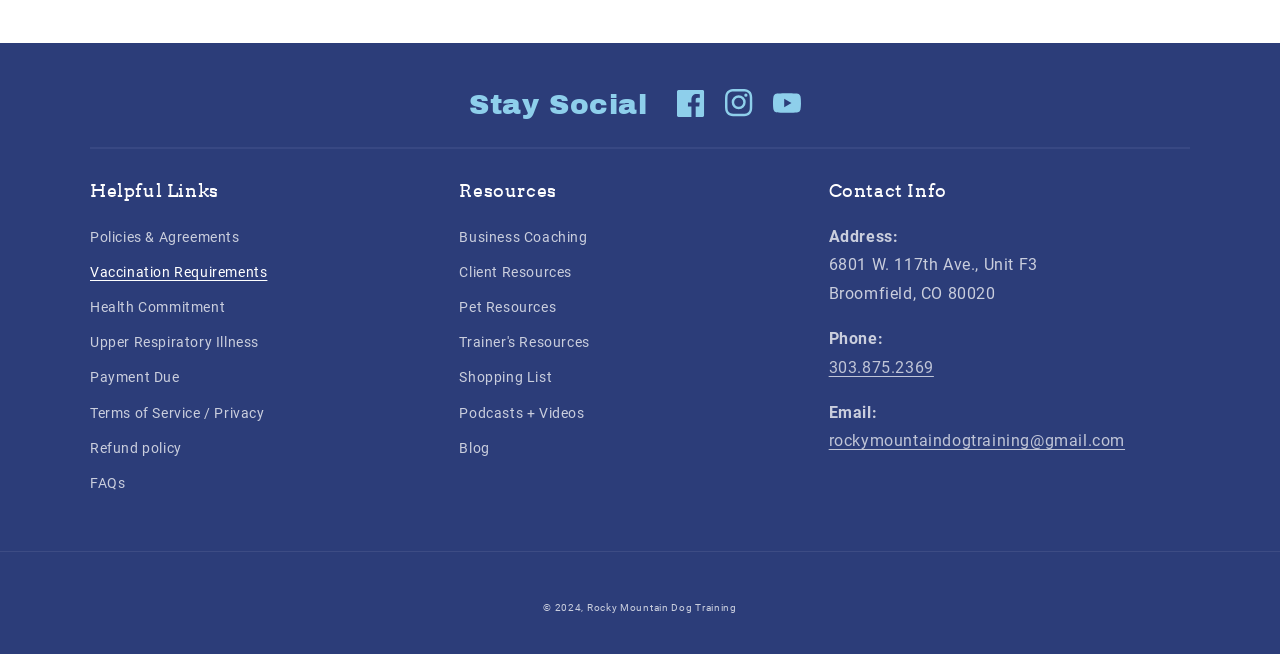What social media platforms are listed?
Could you please answer the question thoroughly and with as much detail as possible?

I found the answer by looking at the links under the 'Stay Social' heading, which are Facebook, Instagram, and YouTube.